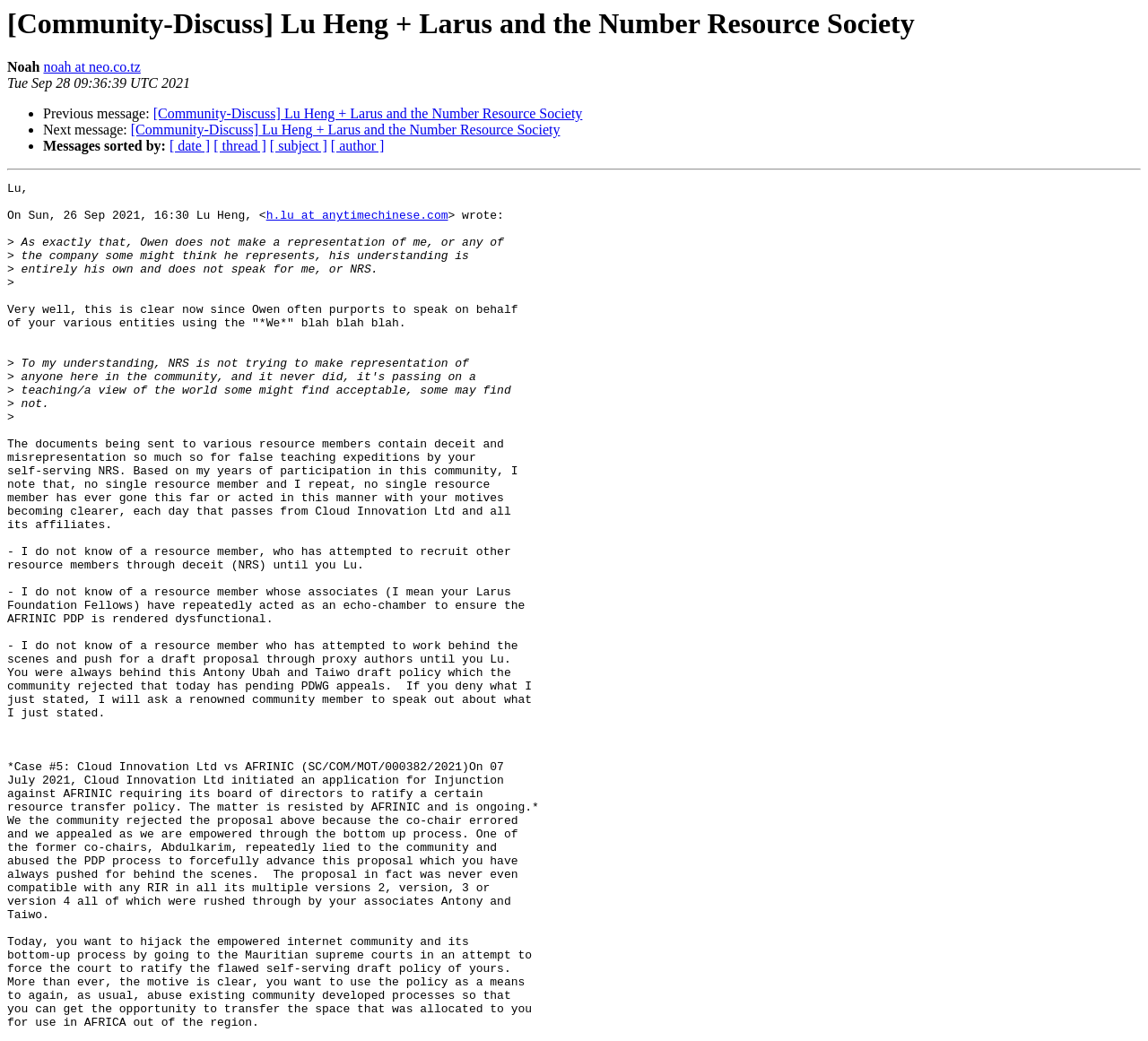What is NRS?
Please answer using one word or phrase, based on the screenshot.

Number Resource Society